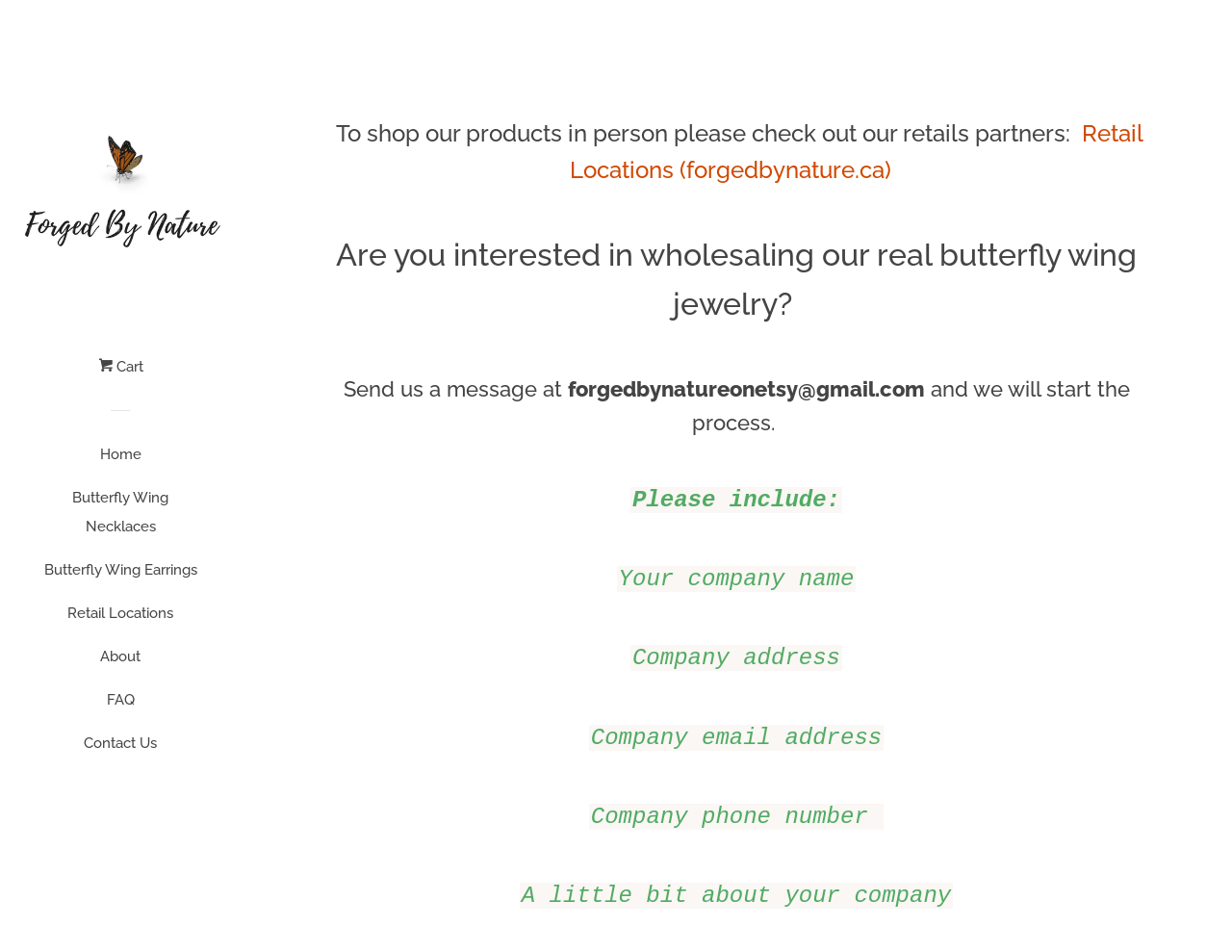Analyze the image and provide a detailed answer to the question: What is the name of the company?

The company name can be found in the link 'forgedbynature' which is located at the top left corner of the webpage, and also in the email address 'forgedbynatureonetsy@gmail.com' mentioned in the wholesaling process.